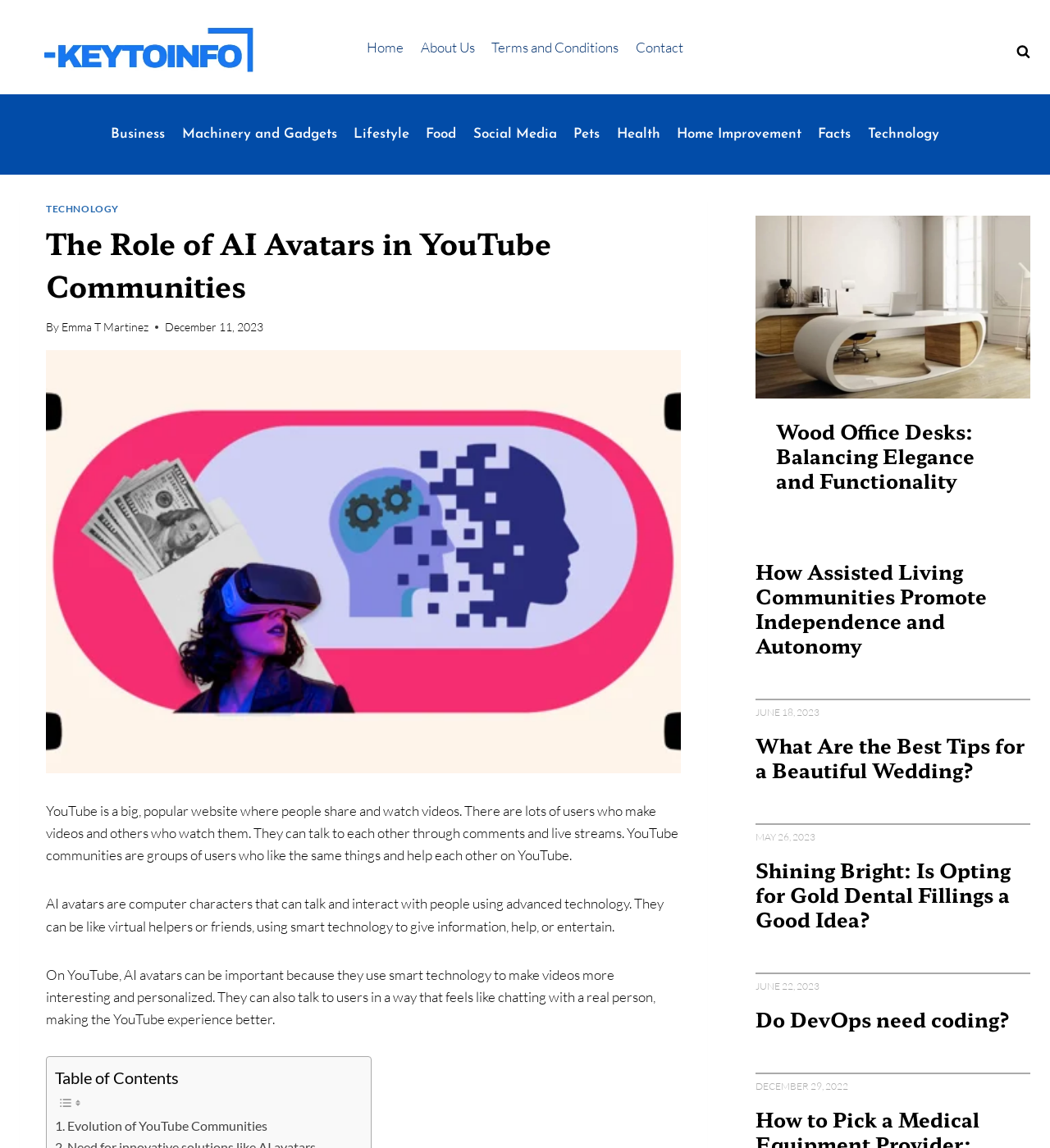Identify the bounding box coordinates of the clickable region necessary to fulfill the following instruction: "click the keytoinfo.com logo". The bounding box coordinates should be four float numbers between 0 and 1, i.e., [left, top, right, bottom].

[0.042, 0.021, 0.242, 0.068]